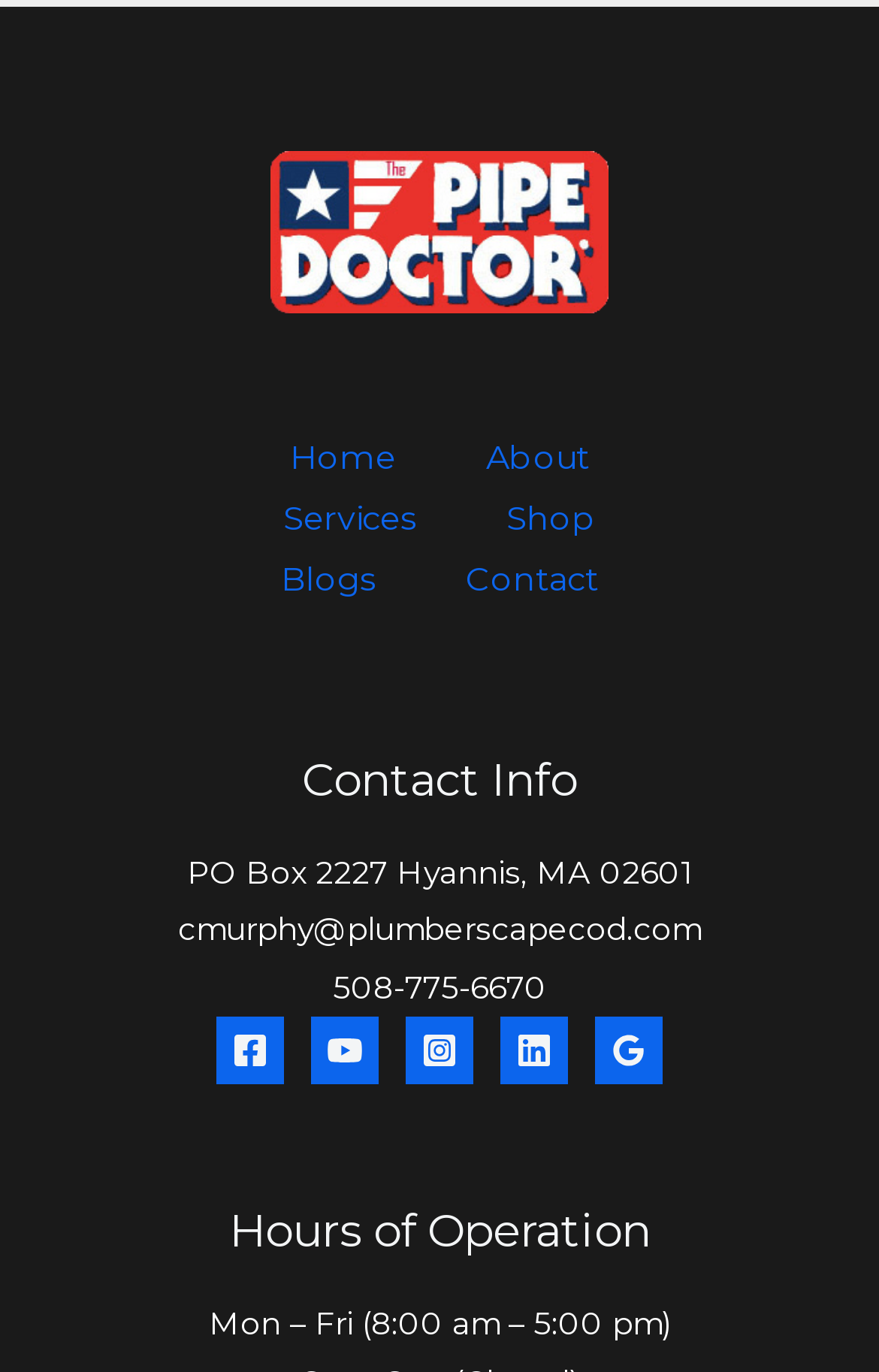Using the description "Contact", locate and provide the bounding box of the UI element.

[0.478, 0.407, 0.732, 0.437]